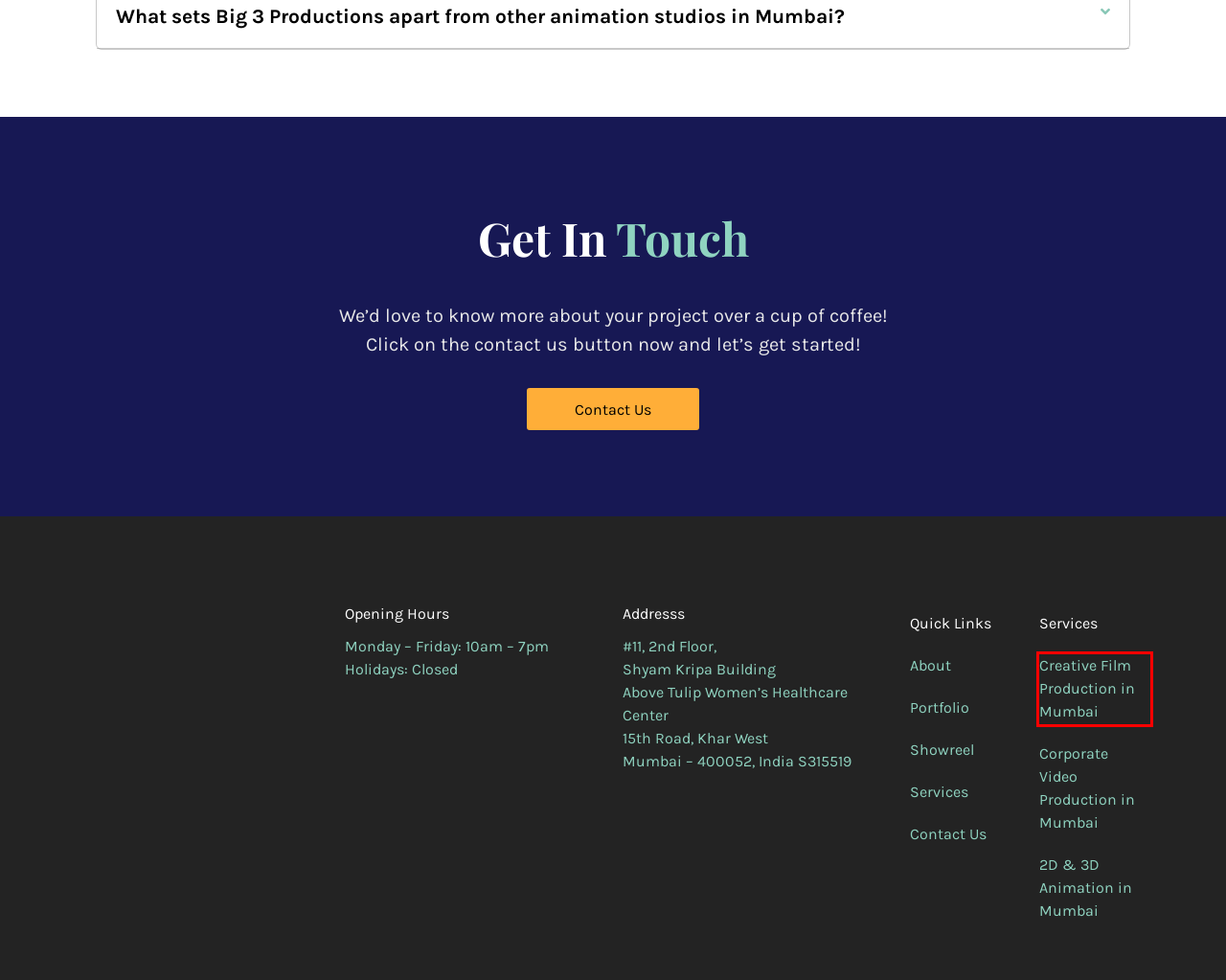You are given a screenshot of a webpage with a red rectangle bounding box around a UI element. Select the webpage description that best matches the new webpage after clicking the element in the bounding box. Here are the candidates:
A. Top Video & Film Production House in Mumbai | Big 3 Productions
B. About - Big 3 Productions India
C. Corporate Video Production Company in Mumbai | Big 3 Production
D. Contact - Big 3 Productions India
E. Ministry of Education – NEL Animation - Big 3 Productions India
F. MLBB Esports (Turkey) - Big 3 Productions India
G. Blog - Big 3 Productions India
H. Birla Cement TVC - Big 3 Productions India

A